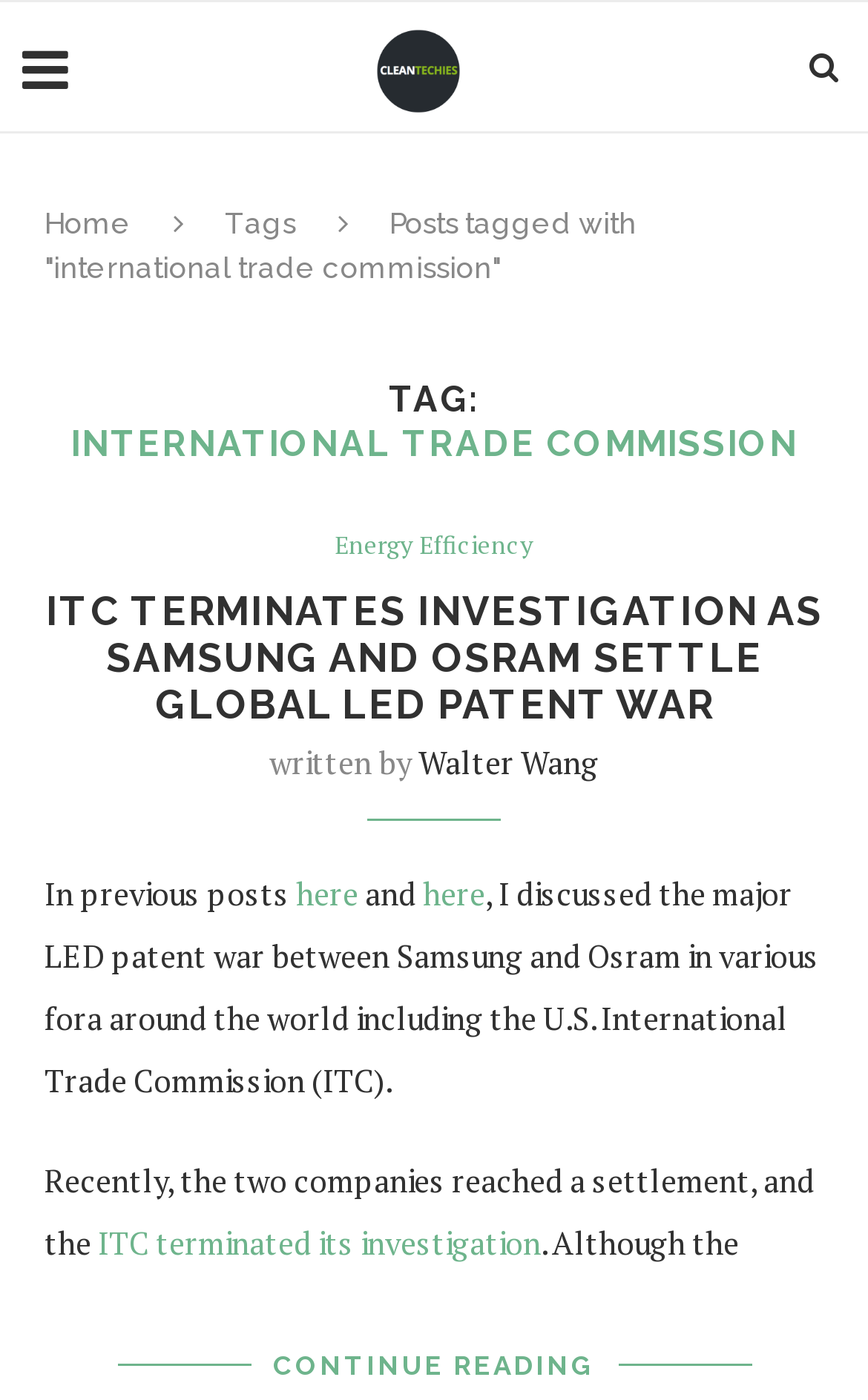Pinpoint the bounding box coordinates of the area that should be clicked to complete the following instruction: "View the Media Kit". The coordinates must be given as four float numbers between 0 and 1, i.e., [left, top, right, bottom].

None